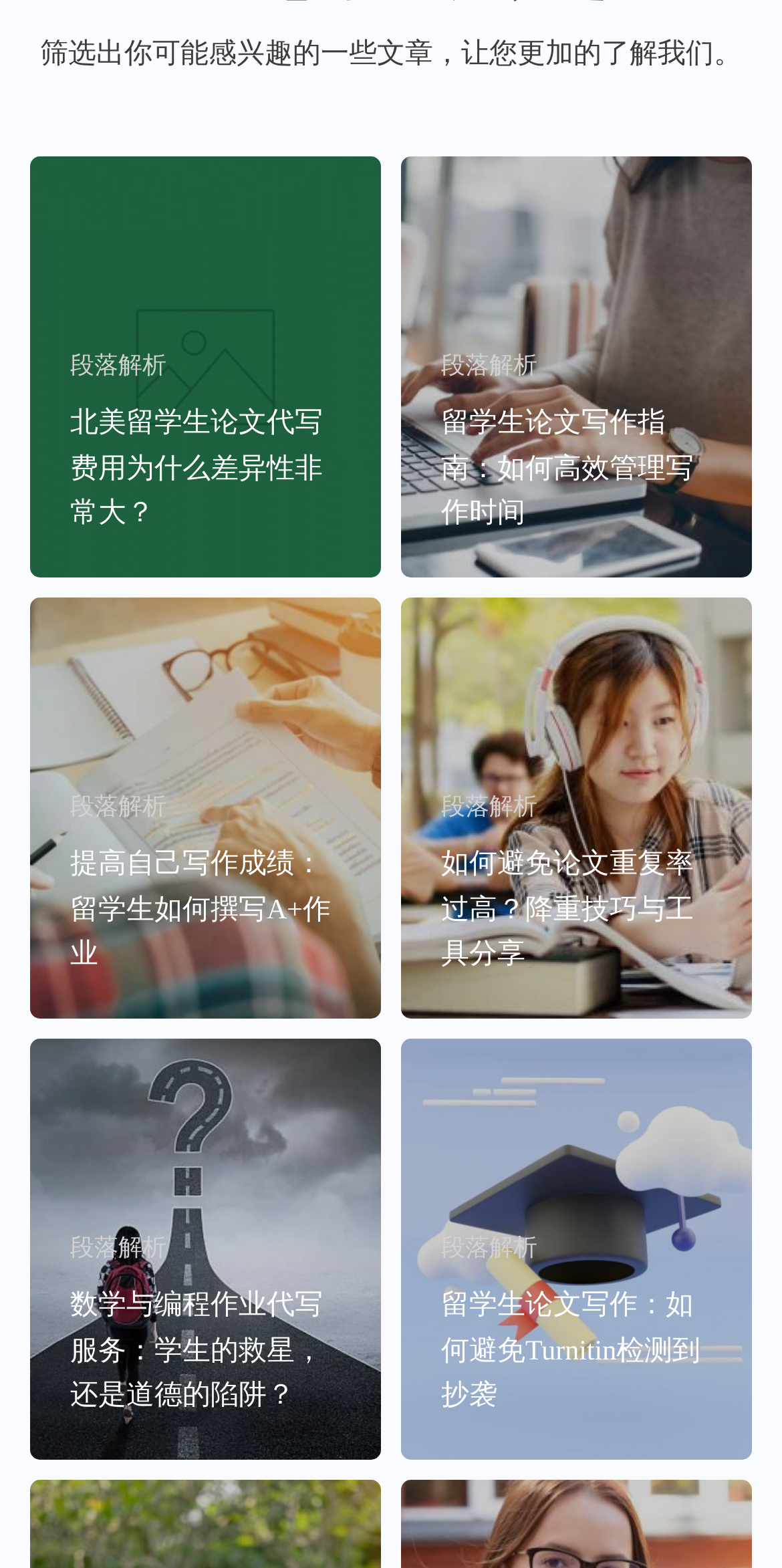What is the vertical order of the article links?
Using the image as a reference, give an elaborate response to the question.

By comparing the y1 and y2 coordinates of each link element, I can determine the vertical order of the article links. The link elements are ordered from top to bottom as [136], [137], [138], [139], [140], and [141].